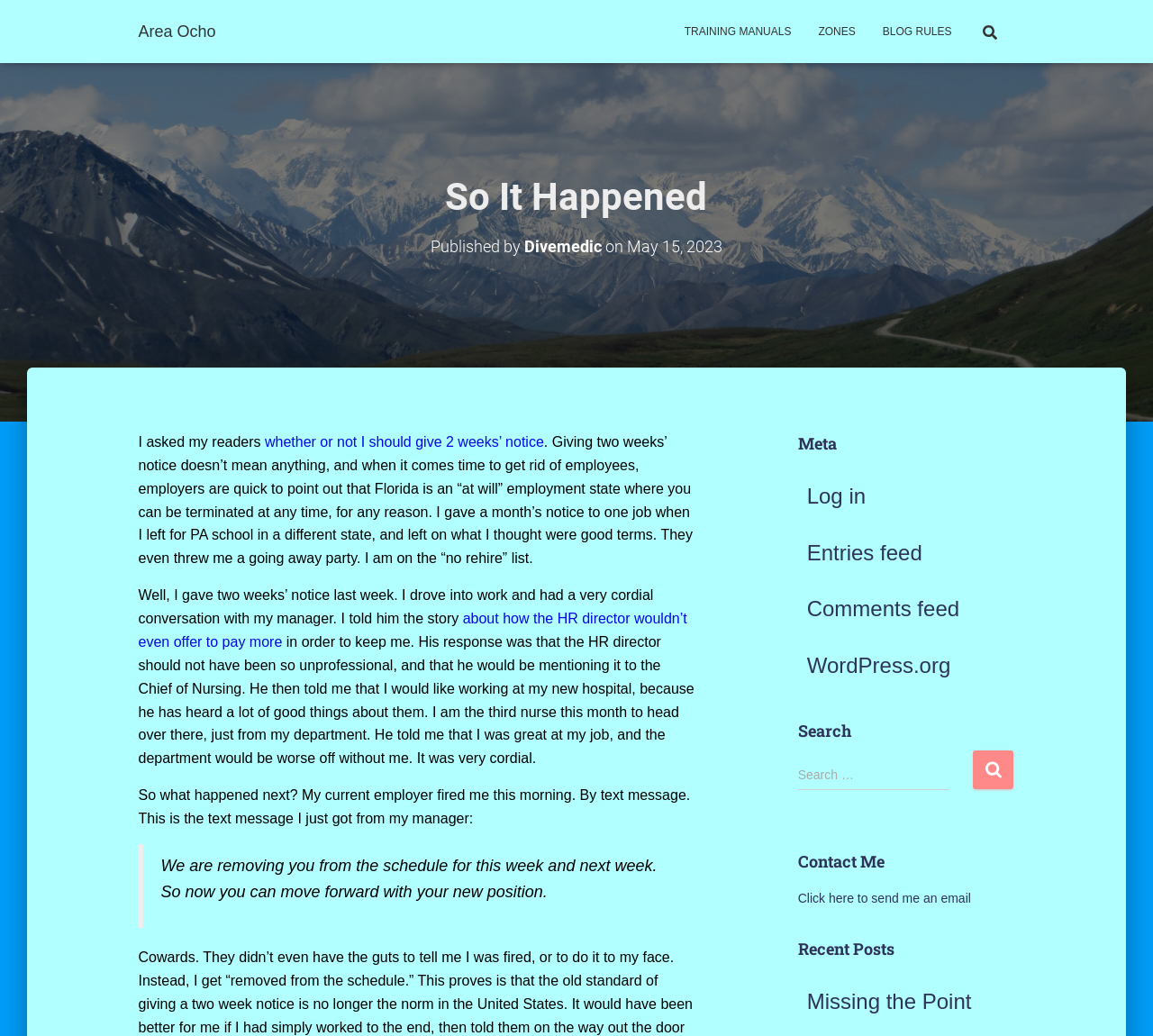Based on the element description: "Divemedic", identify the bounding box coordinates for this UI element. The coordinates must be four float numbers between 0 and 1, listed as [left, top, right, bottom].

[0.455, 0.229, 0.522, 0.247]